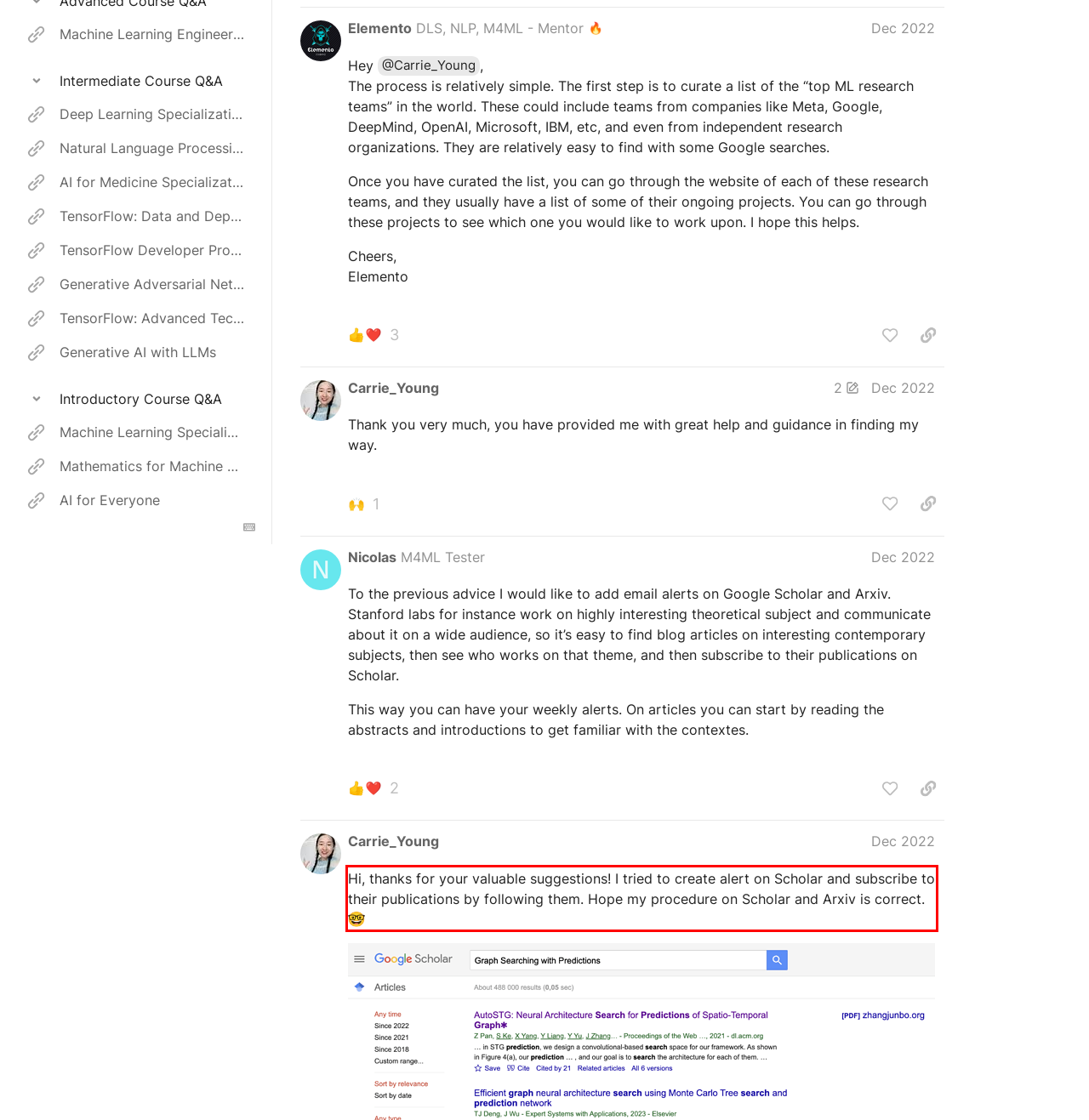Please take the screenshot of the webpage, find the red bounding box, and generate the text content that is within this red bounding box.

Hi, thanks for your valuable suggestions! I tried to create alert on Scholar and subscribe to their publications by following them. Hope my procedure on Scholar and Arxiv is correct.